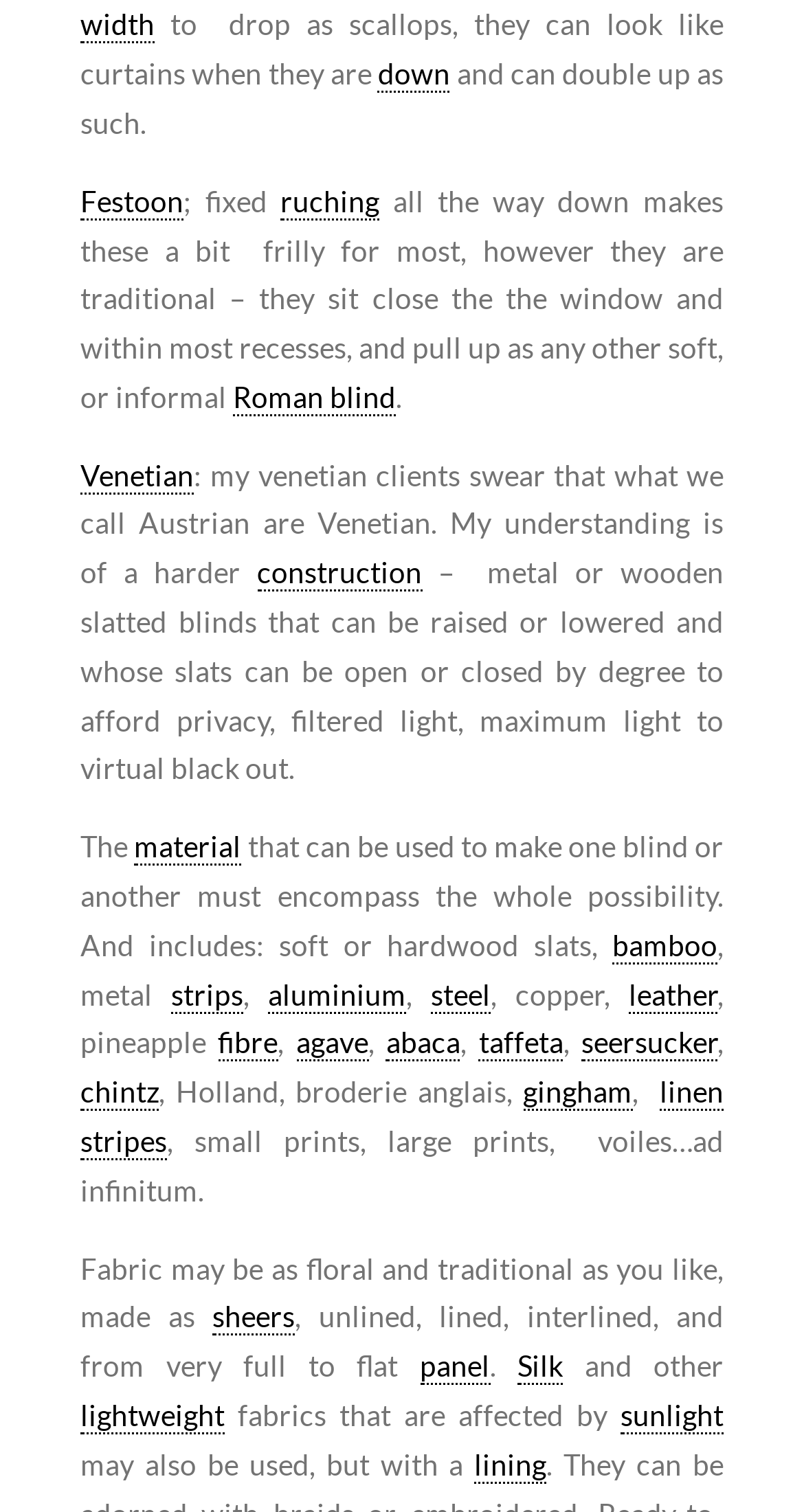Determine the bounding box coordinates of the clickable region to follow the instruction: "Explore the option of Venetian".

[0.1, 0.302, 0.241, 0.327]